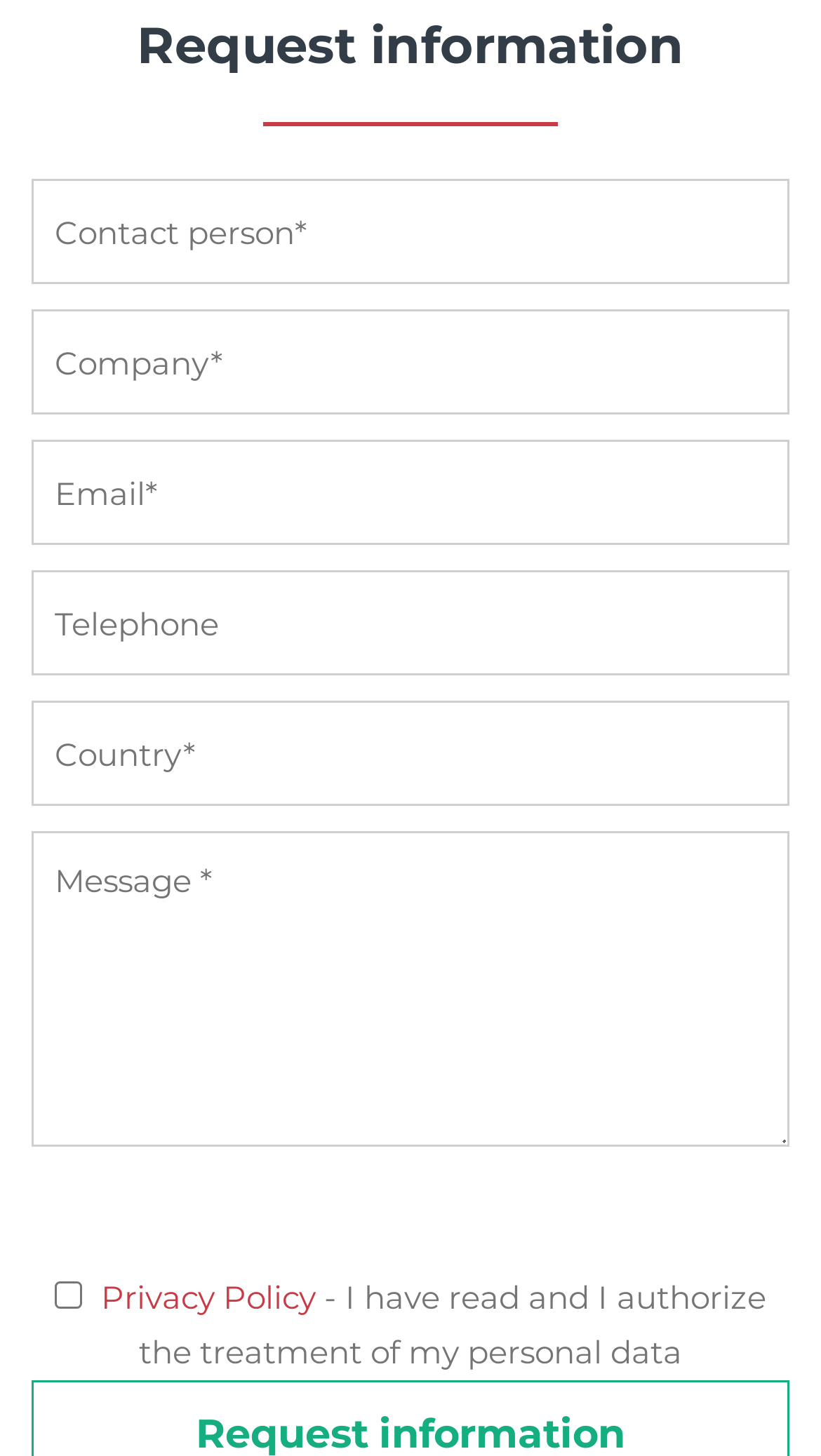Locate the bounding box coordinates of the clickable element to fulfill the following instruction: "Type email address". Provide the coordinates as four float numbers between 0 and 1 in the format [left, top, right, bottom].

[0.038, 0.302, 0.962, 0.374]